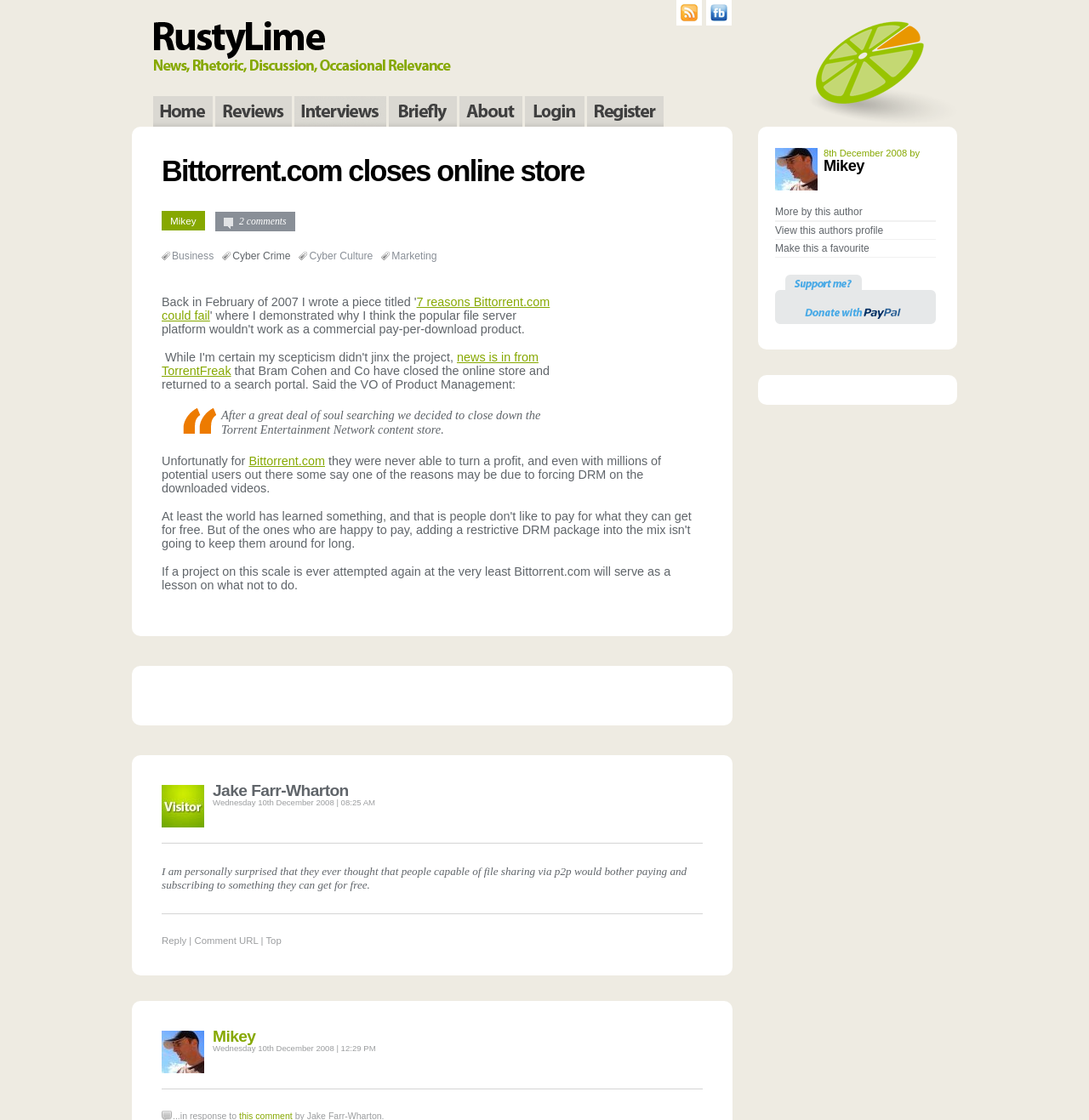Identify and provide the title of the webpage.

Bittorrent.com closes online store